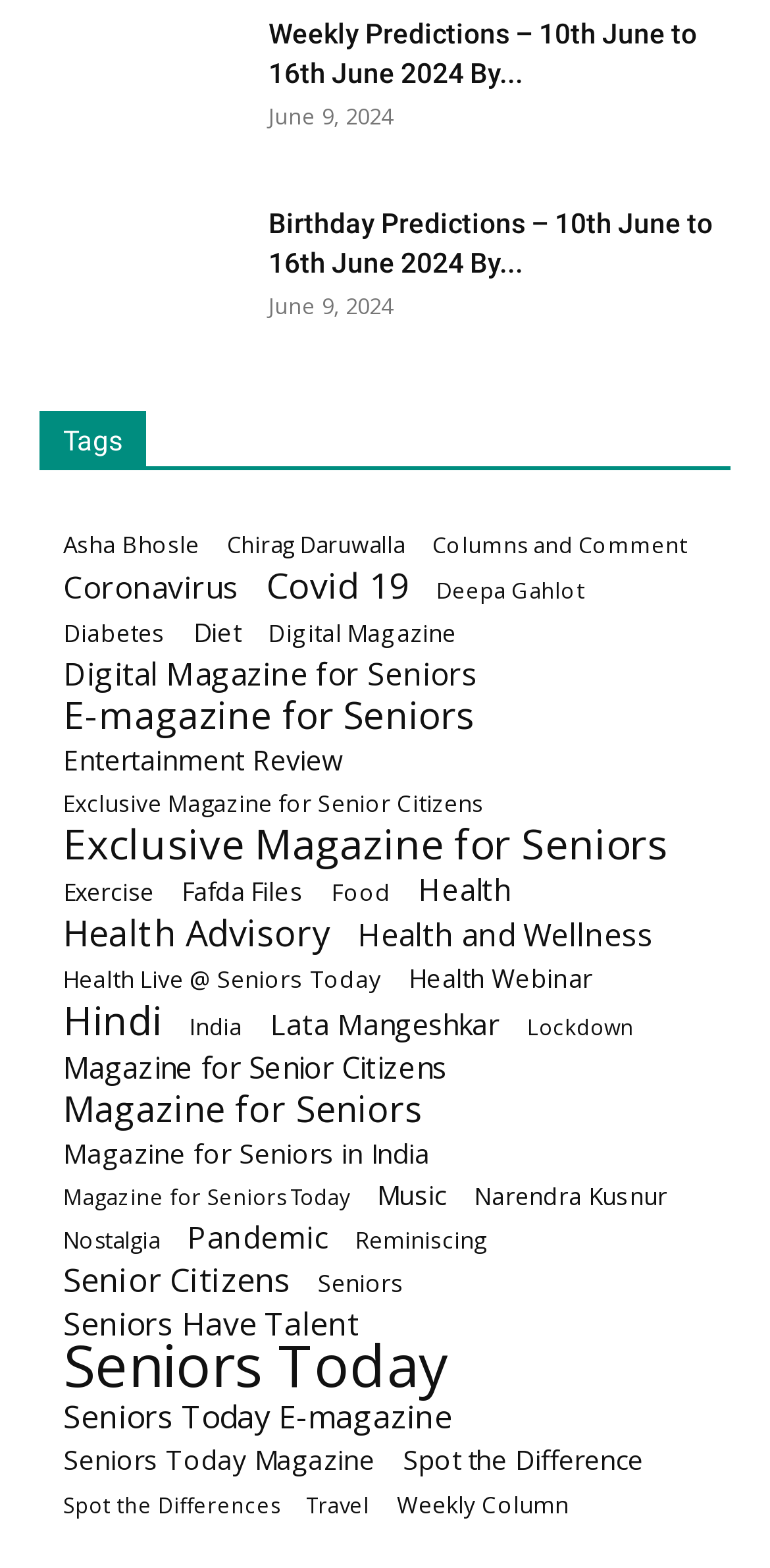Give the bounding box coordinates for the element described by: "Asha Bhosle".

[0.082, 0.334, 0.259, 0.361]